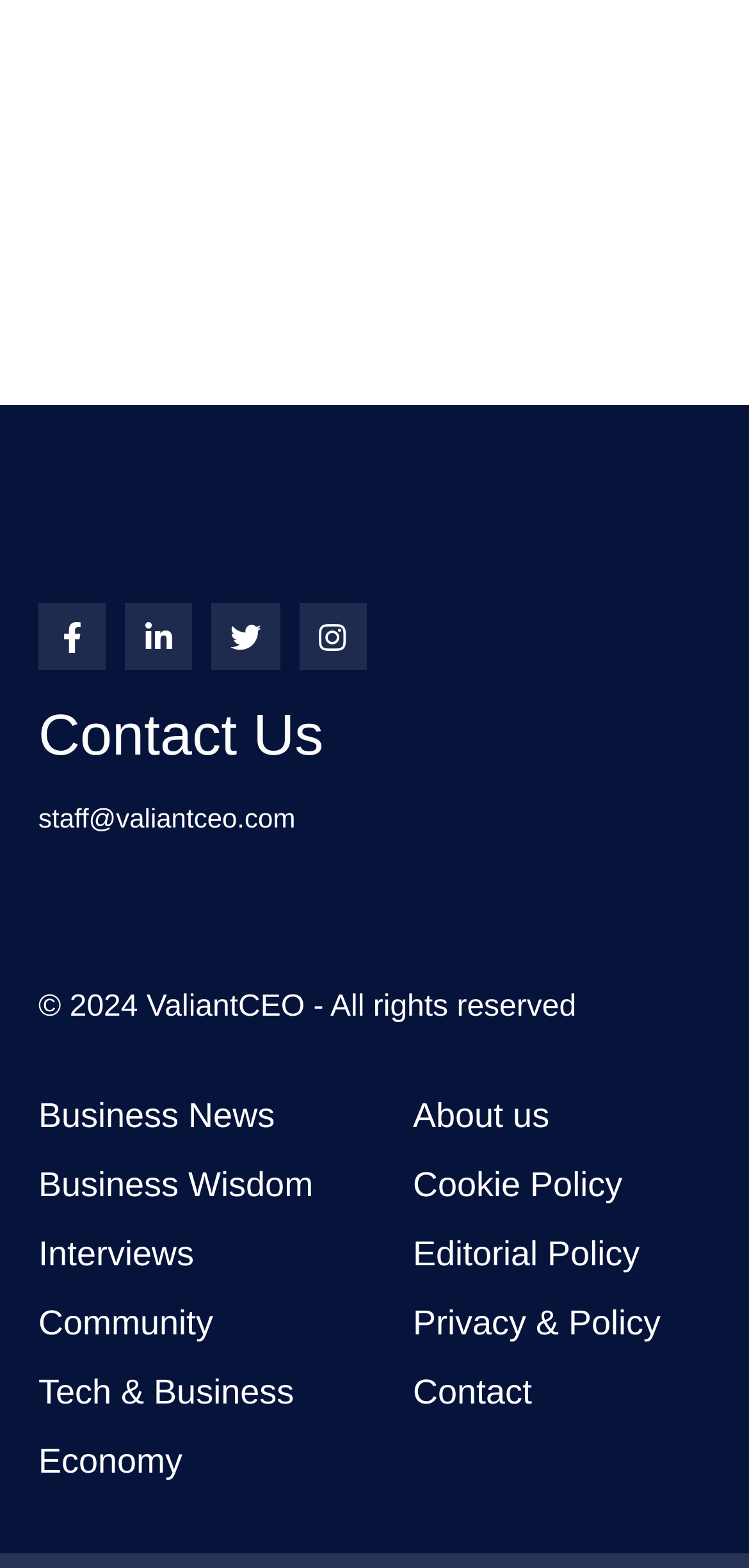Given the element description: "Tech & Business", predict the bounding box coordinates of this UI element. The coordinates must be four float numbers between 0 and 1, given as [left, top, right, bottom].

[0.0, 0.866, 0.5, 0.91]